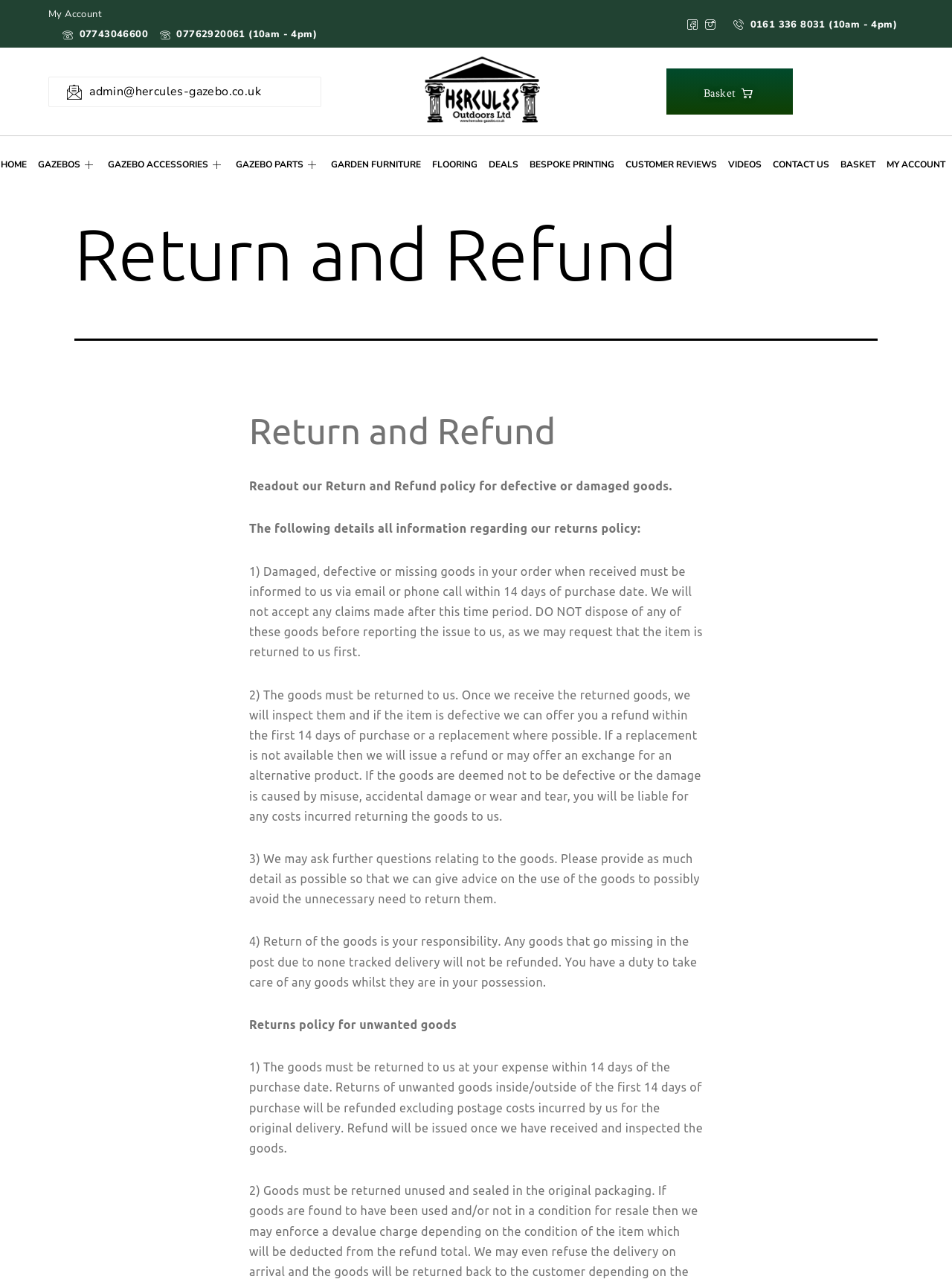Analyze the image and deliver a detailed answer to the question: What happens if the goods are deemed not to be defective?

I found the answer by reading the static text elements on the webpage. Specifically, I found the text 'If the goods are deemed not to be defective or the damage is caused by misuse, accidental damage or wear and tear, you will be liable for any costs incurred returning the goods to us.' which explains the scenario.